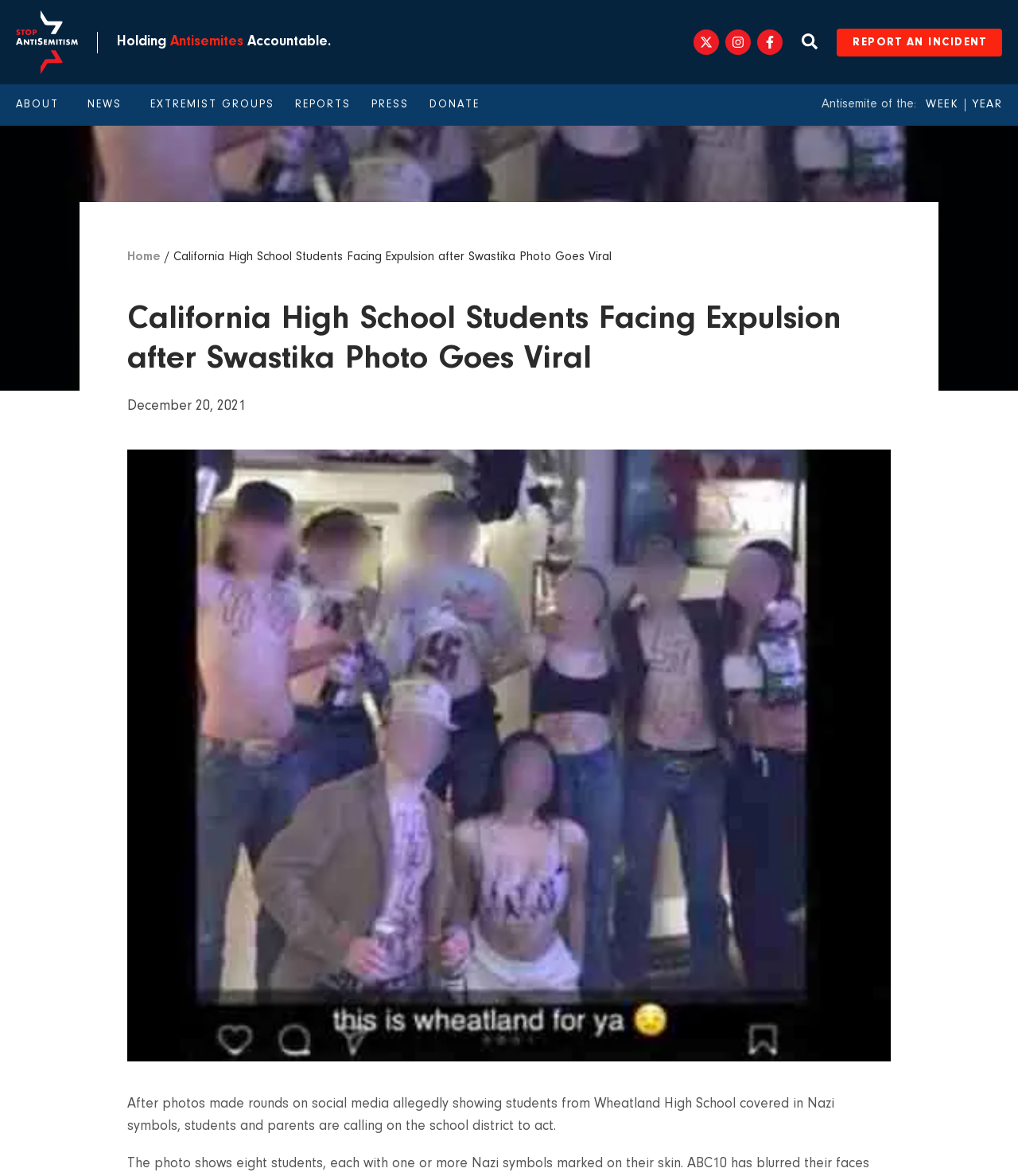Provide a brief response to the question below using one word or phrase:
What is the name of the high school in the article?

Wheatland High School